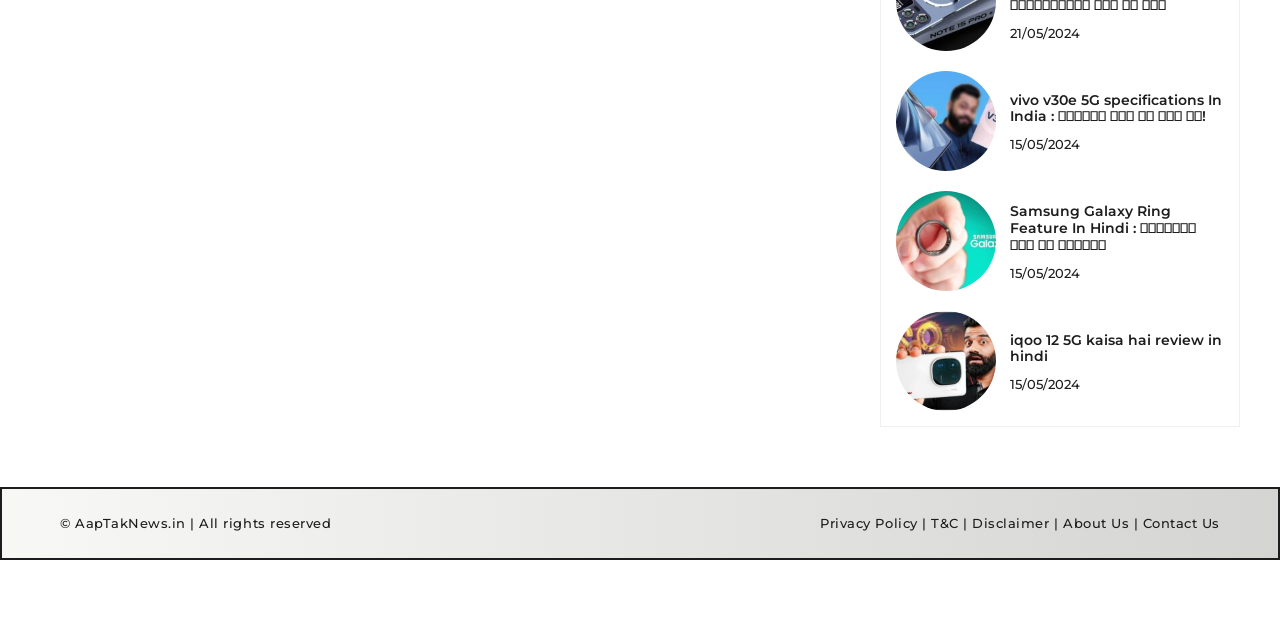Please predict the bounding box coordinates (top-left x, top-left y, bottom-right x, bottom-right y) for the UI element in the screenshot that fits the description: T&C

[0.727, 0.804, 0.749, 0.829]